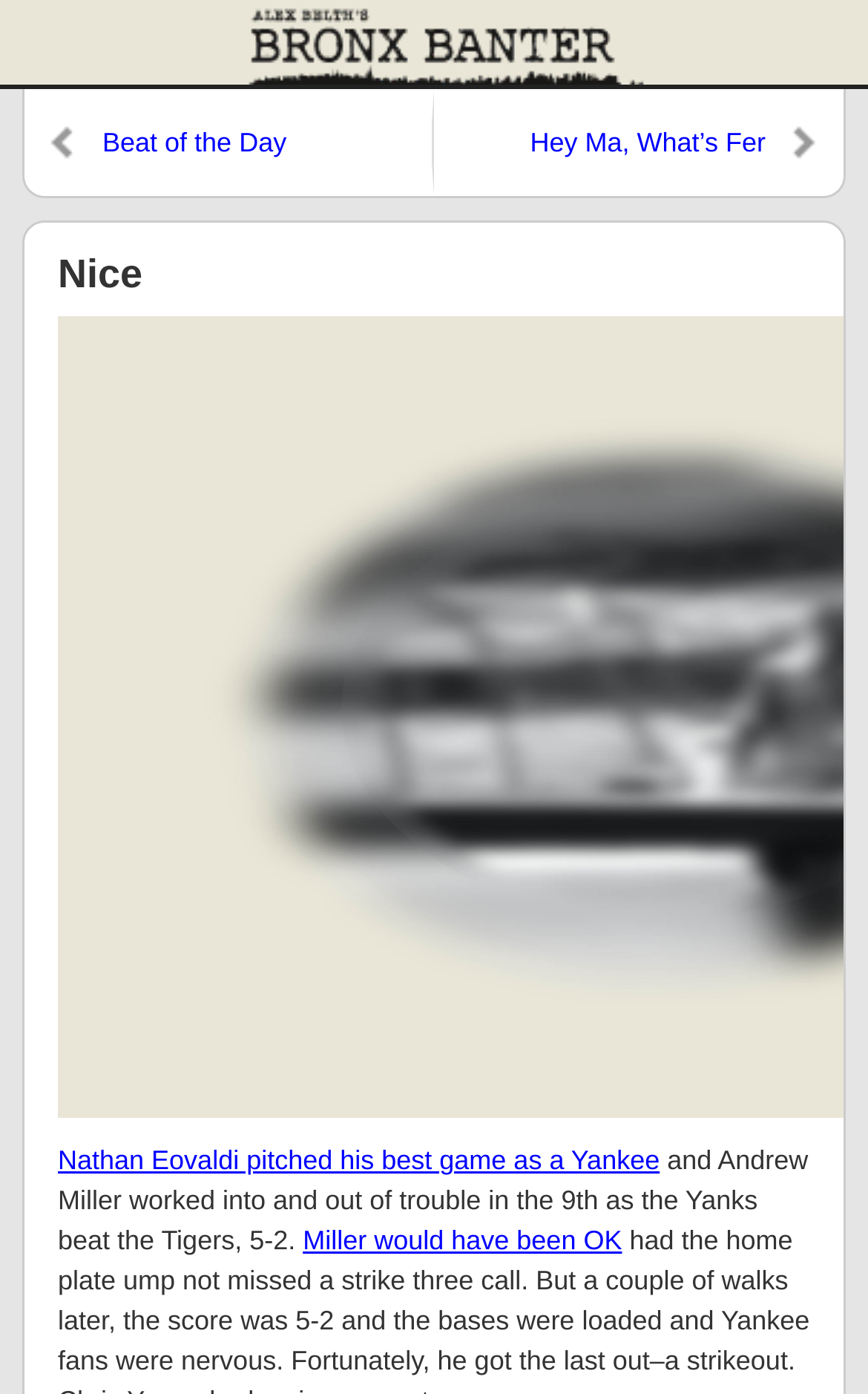What is the topic of the article?
Using the screenshot, give a one-word or short phrase answer.

Yankees beat Tigers